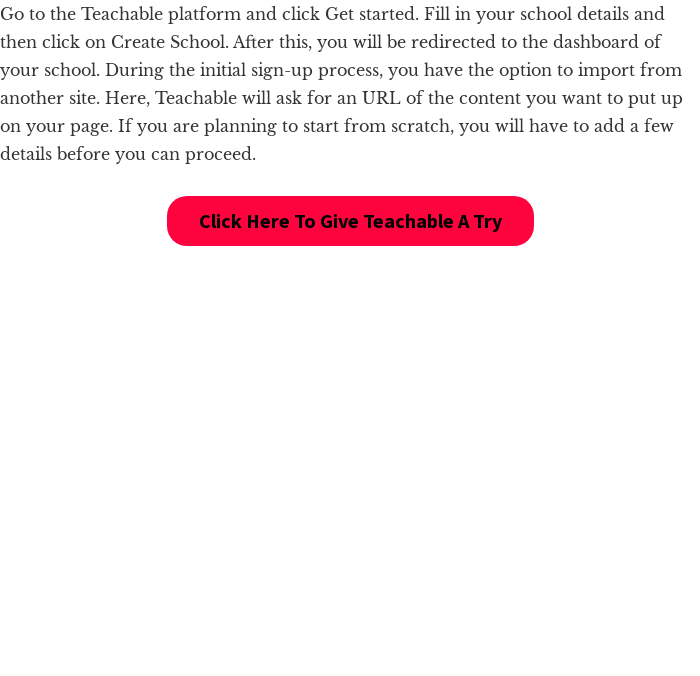Answer this question using a single word or a brief phrase:
What is the purpose of the call-to-action button?

To encourage users to try Teachable